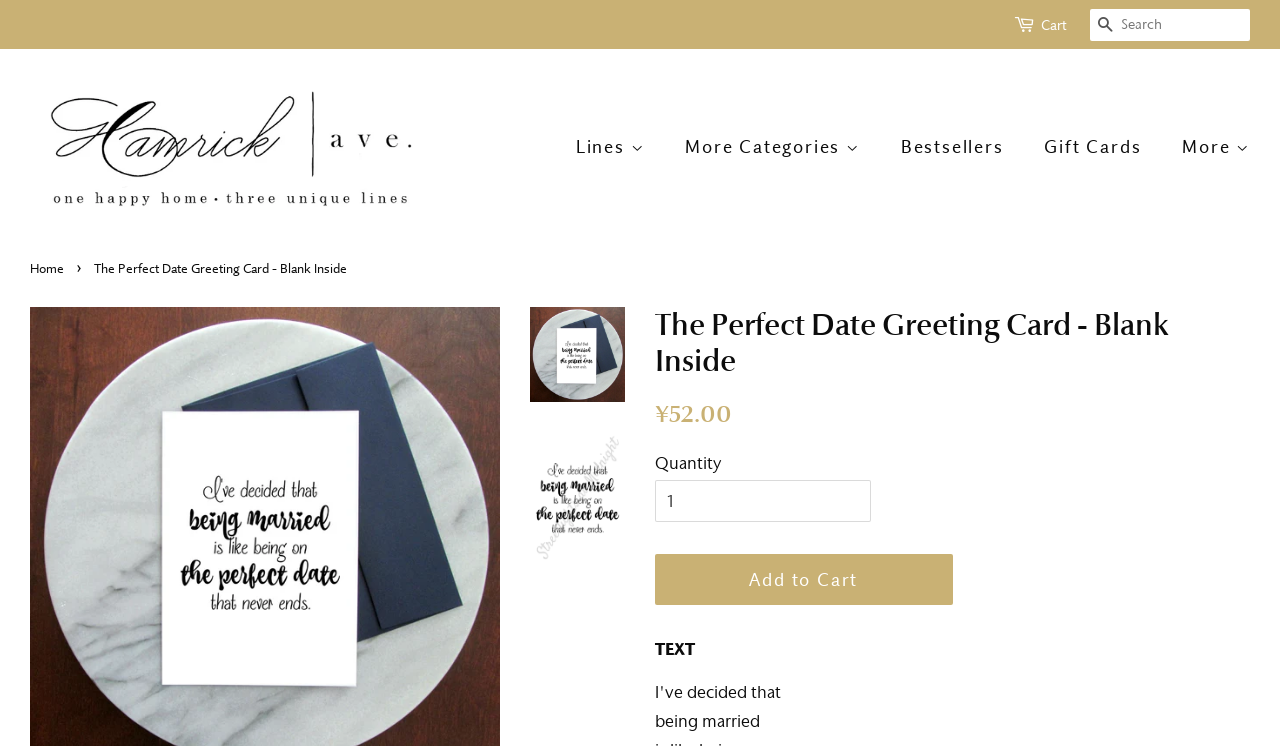Locate the bounding box of the UI element with the following description: "About the Owner".

[0.841, 0.279, 0.977, 0.333]